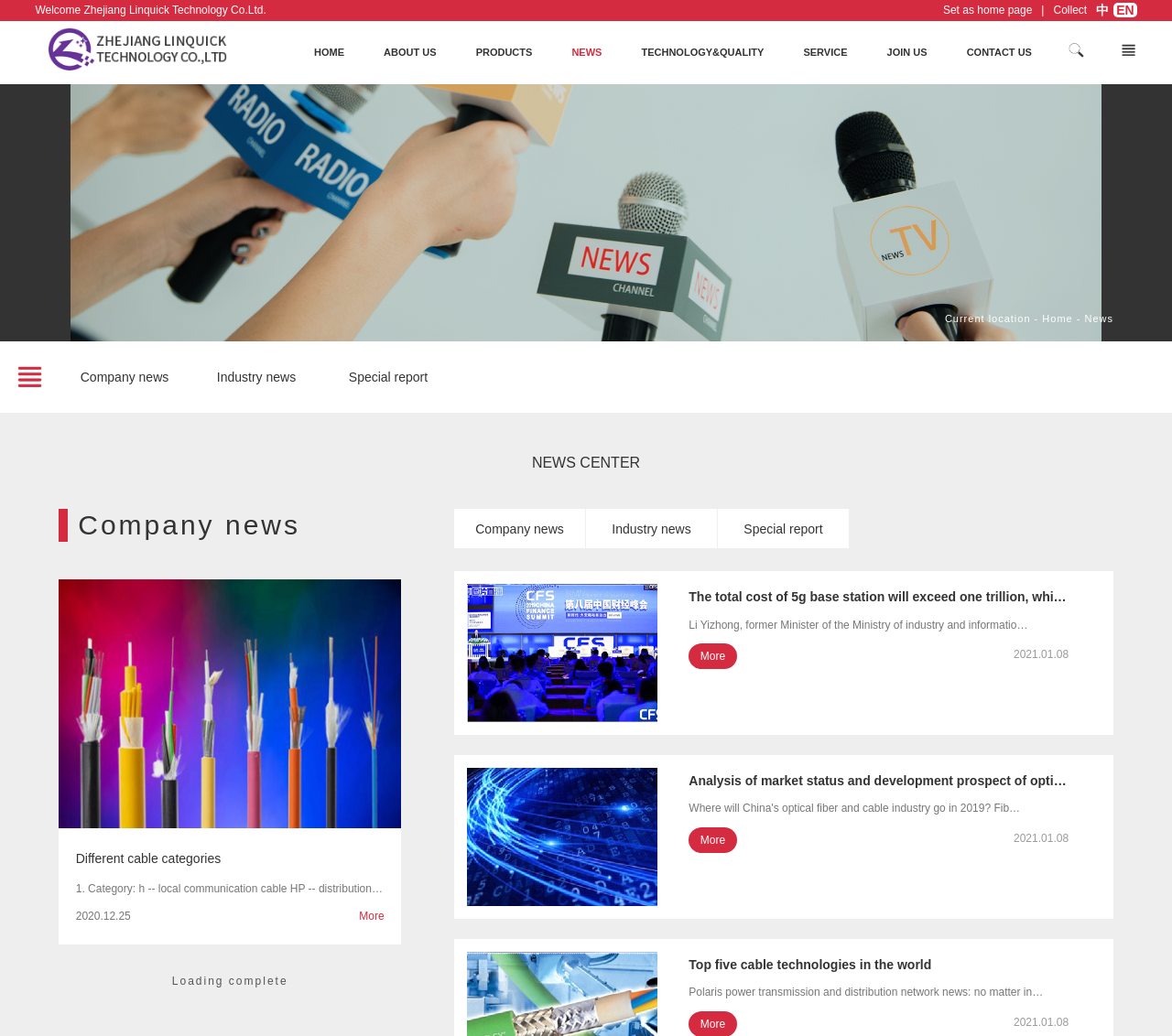Please identify the bounding box coordinates for the region that you need to click to follow this instruction: "Click the NEWS link".

[0.488, 0.046, 0.514, 0.056]